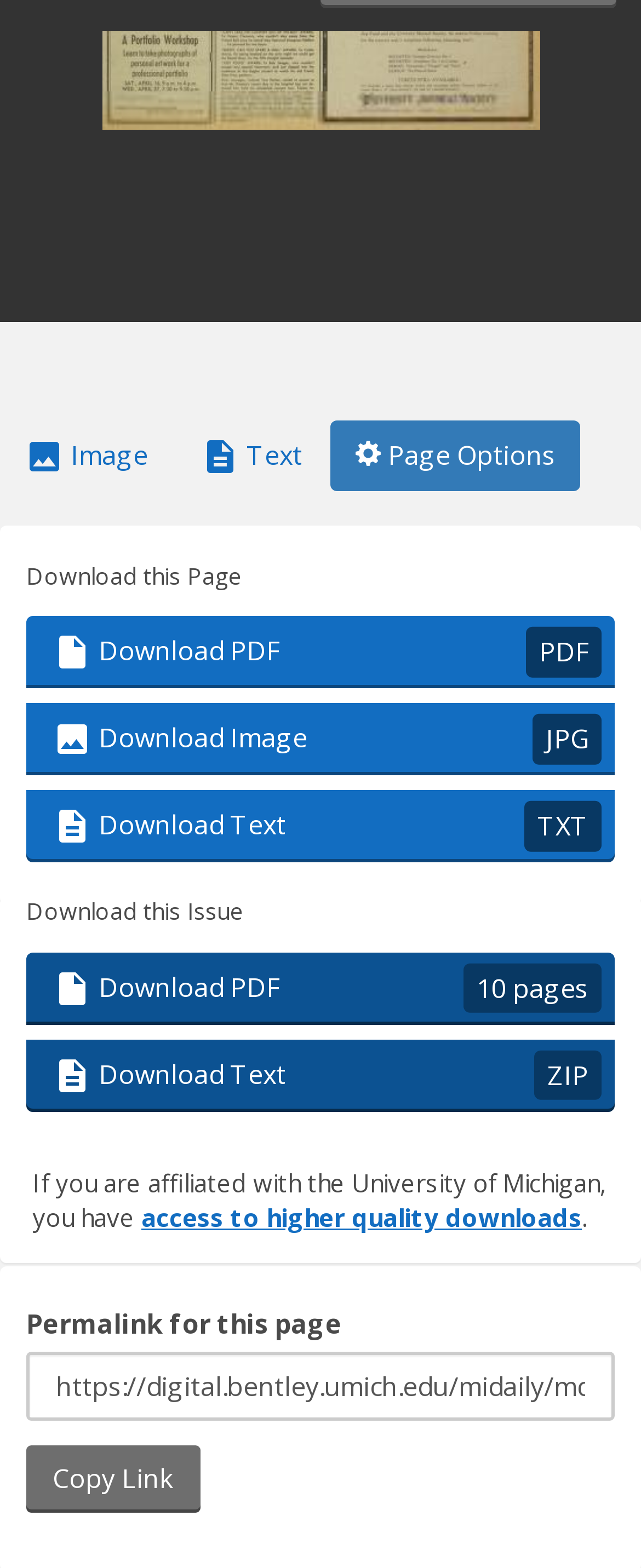Predict the bounding box coordinates for the UI element described as: "Sanam Sindhi’s beauty routine". The coordinates should be four float numbers between 0 and 1, presented as [left, top, right, bottom].

None